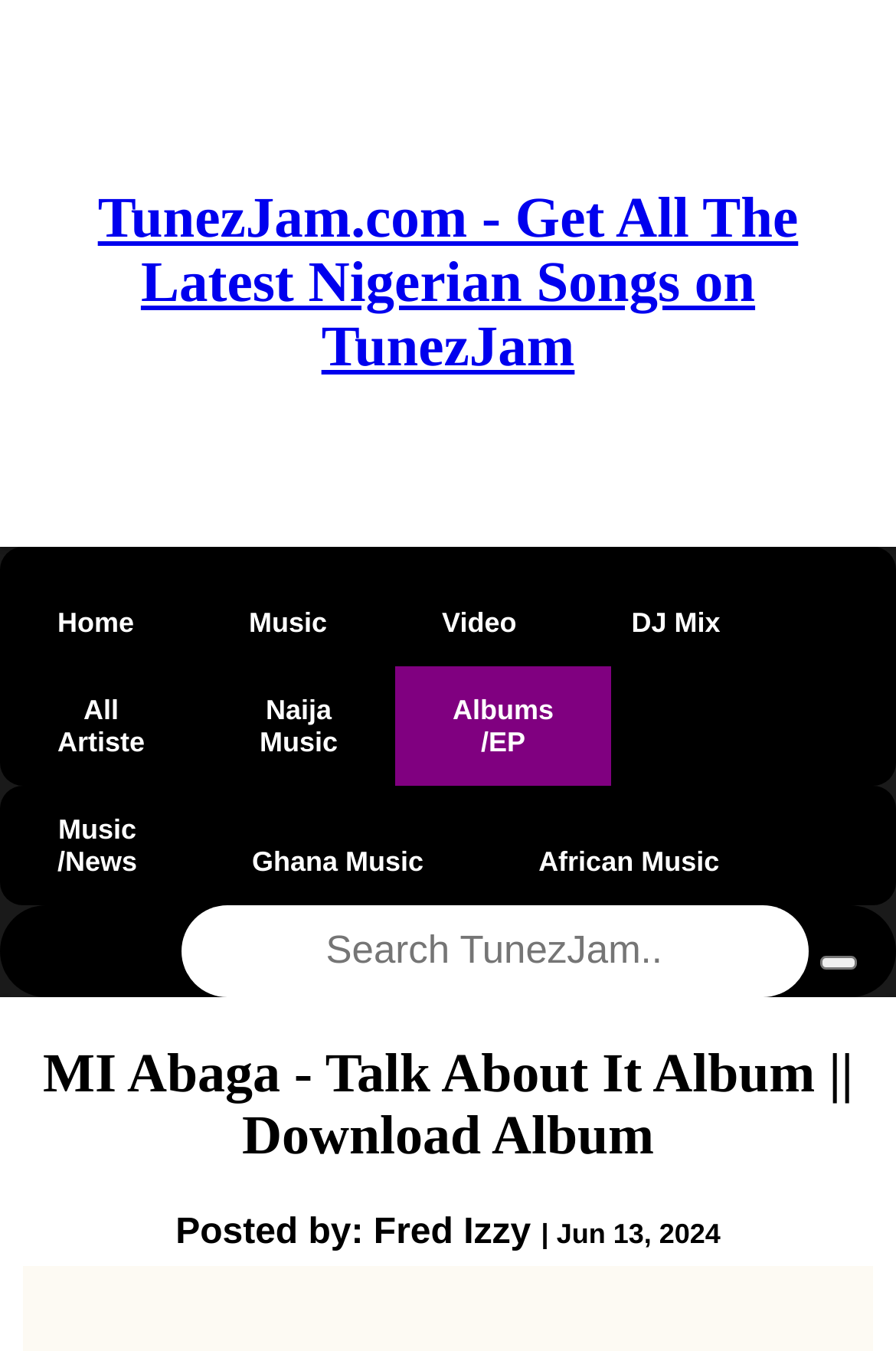Please provide a comprehensive response to the question based on the details in the image: Who posted the article about MI Abaga's album?

I found the answer by looking at the link element 'Posted by: Fred Izzy' which is likely to be the author of the article.